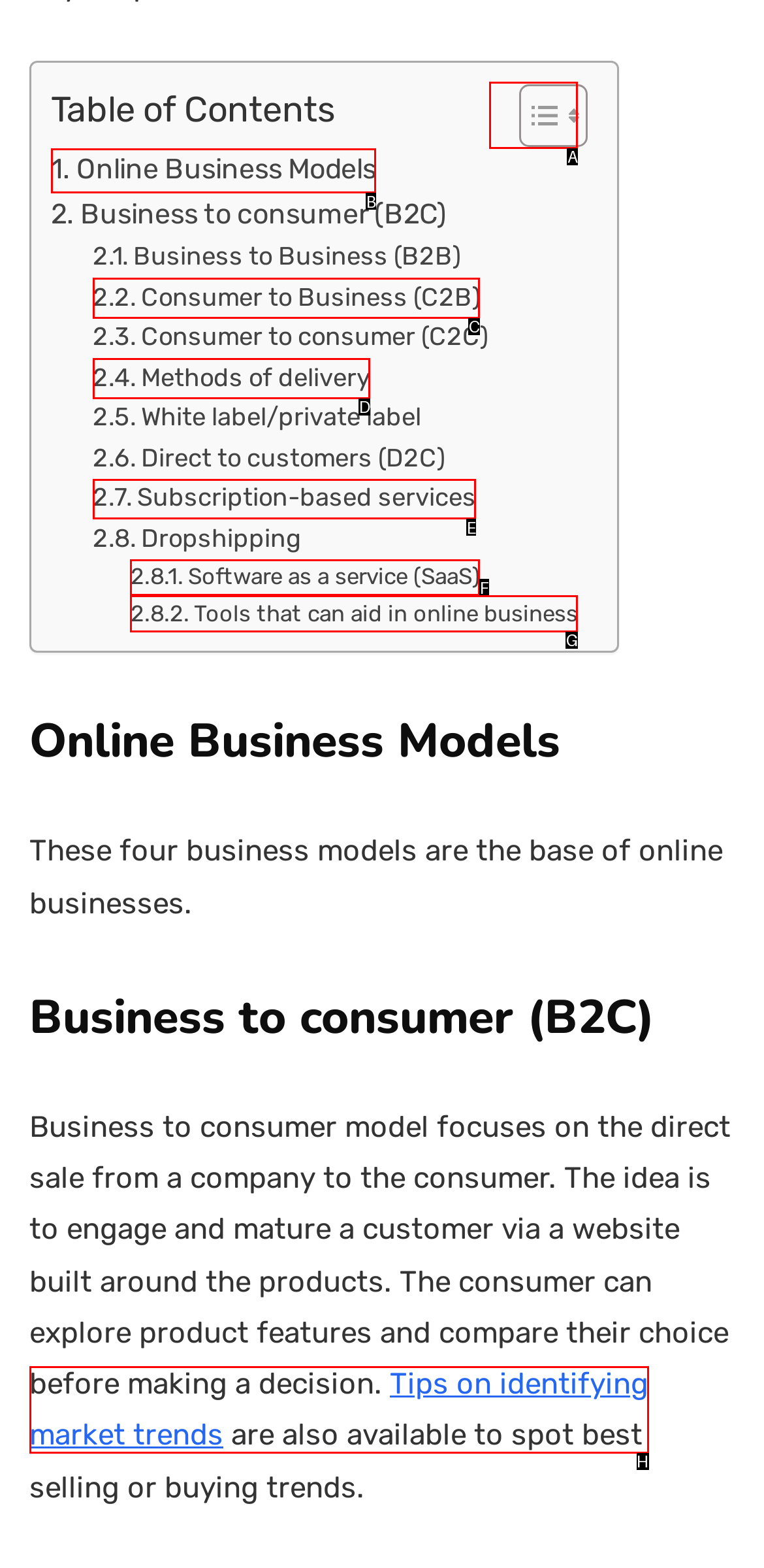Select the HTML element that corresponds to the description: Tips on identifying market trends. Reply with the letter of the correct option.

H